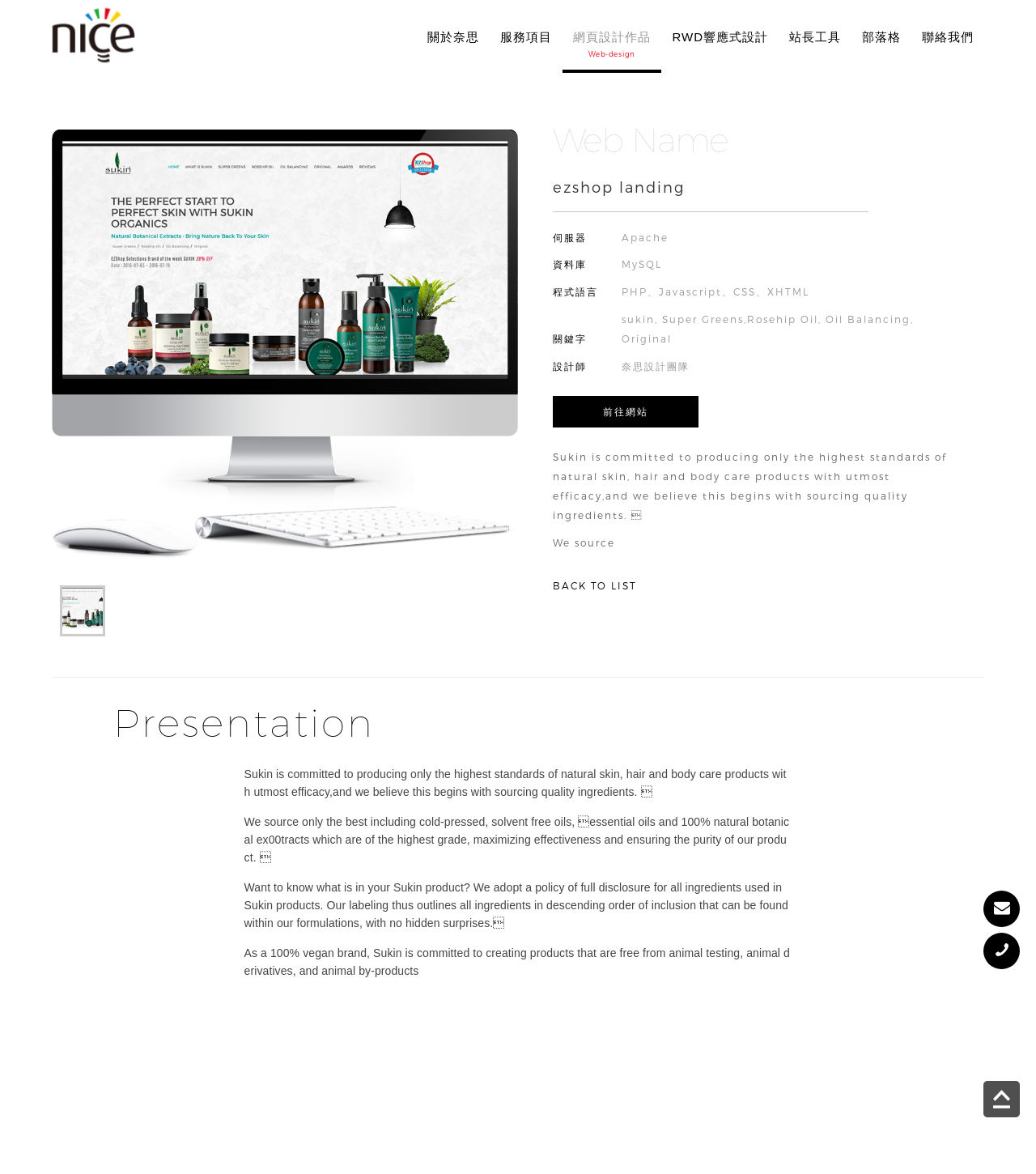Generate an in-depth caption that captures all aspects of the webpage.

The webpage is about Sukin, a brand committed to producing high-quality natural skin, hair, and body care products. At the top of the page, there are links to the website's top section, including "top", email, and phone icons. Below this, there is a banner with the website's name and a brief description.

The main content of the page is divided into two sections. On the left, there is a figure with three images, including a logo and two product images. Below the images, there is a link to the website's landing page.

On the right side of the page, there is a section with several blocks of text. The first block describes the website's name and server information. The second block lists the programming languages used to build the website. The third block lists the website's keywords, including Sukin, Super Greens, and Rosehip Oil.

Below these blocks, there is a paragraph describing Sukin's commitment to producing high-quality products with utmost efficacy. The paragraph is followed by a link to visit the website. There are also several other paragraphs describing Sukin's sourcing policy, labeling policy, and commitment to being a 100% vegan brand.

At the bottom of the page, there are several links to other sections of the website, including "關於奈思 About", "服務項目 Services", "網頁設計作品 Web-design", and "聯絡我們 Contact". There are also several static text elements with brief descriptions of the website's services, including web design, website building, and APP development.